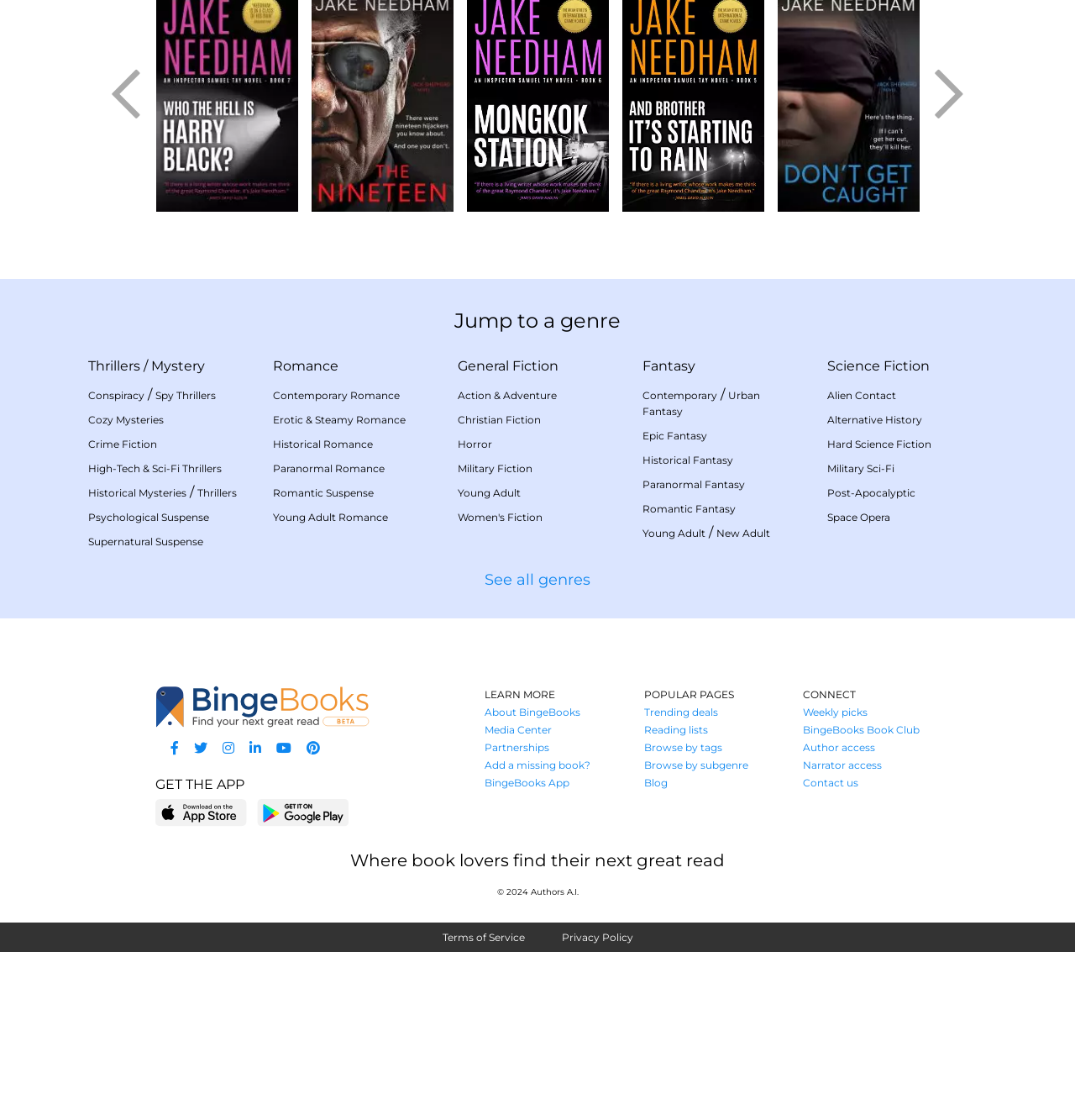Please find the bounding box for the following UI element description. Provide the coordinates in (top-left x, top-left y, bottom-right x, bottom-right y) format, with values between 0 and 1: title="LAUNDRY MAN"

[0.145, 0.021, 0.277, 0.223]